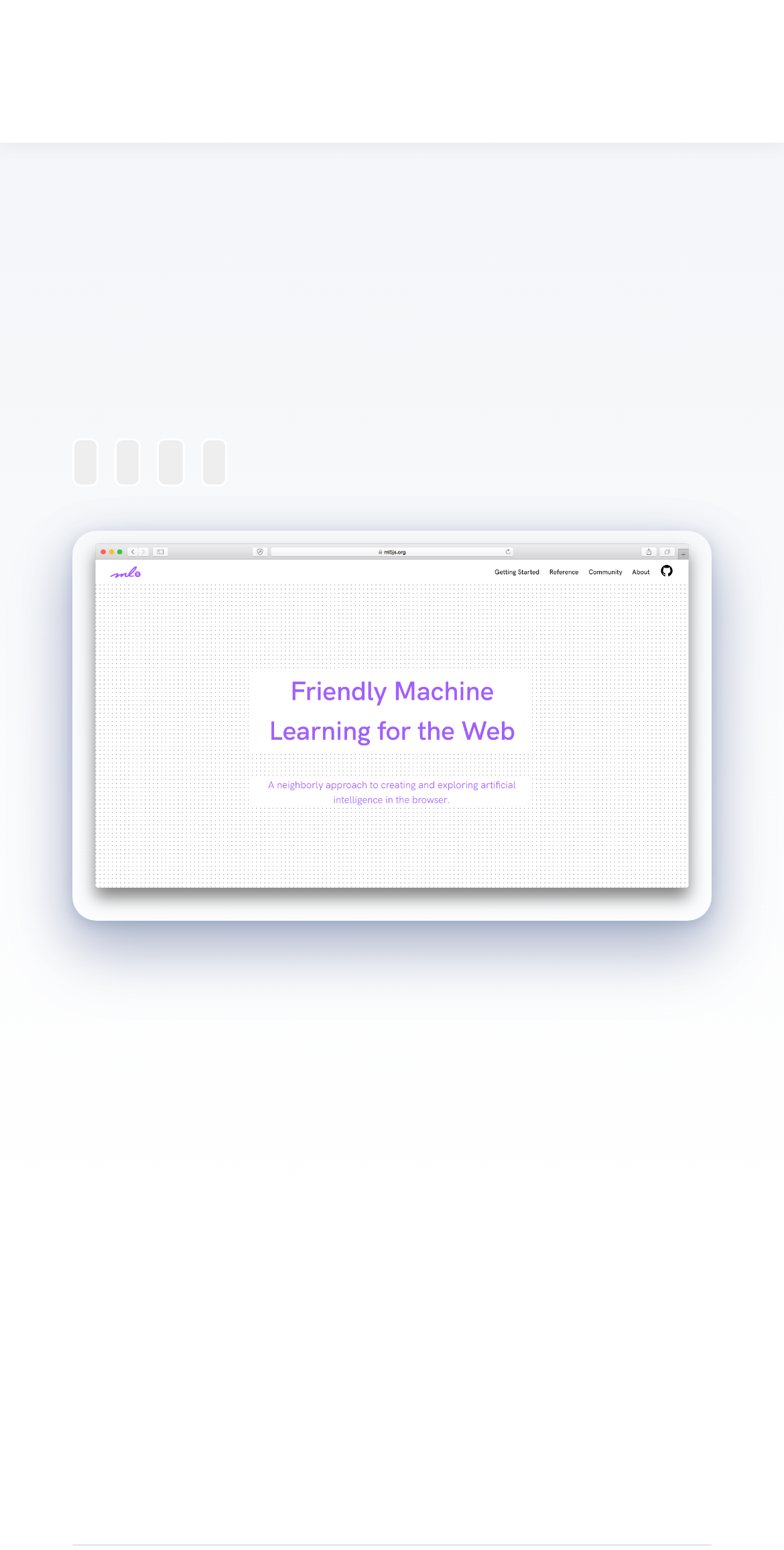Present a detailed account of what is displayed on the webpage.

The webpage is about ml5.js, an open-source library for creative applications of machine learning on the web. At the top left corner, there is a link to "Joey Lee", followed by three more links to the right: "About", "Projects", and "Vitae". 

Below these links, there is a prominent heading that reads "ml5.js". Further down, there are four sections, each with its own heading. The first section is titled "Idea", the second is "Concept & Project Leads", the third is "Development & Notable Contributions", and the fourth is "Funding & Support". These sections are stacked vertically, with the "Idea" section at the top and the "Funding & Support" section at the bottom. 

There is a horizontal separator at the very bottom of the page, separating the content from the bottom edge of the page.